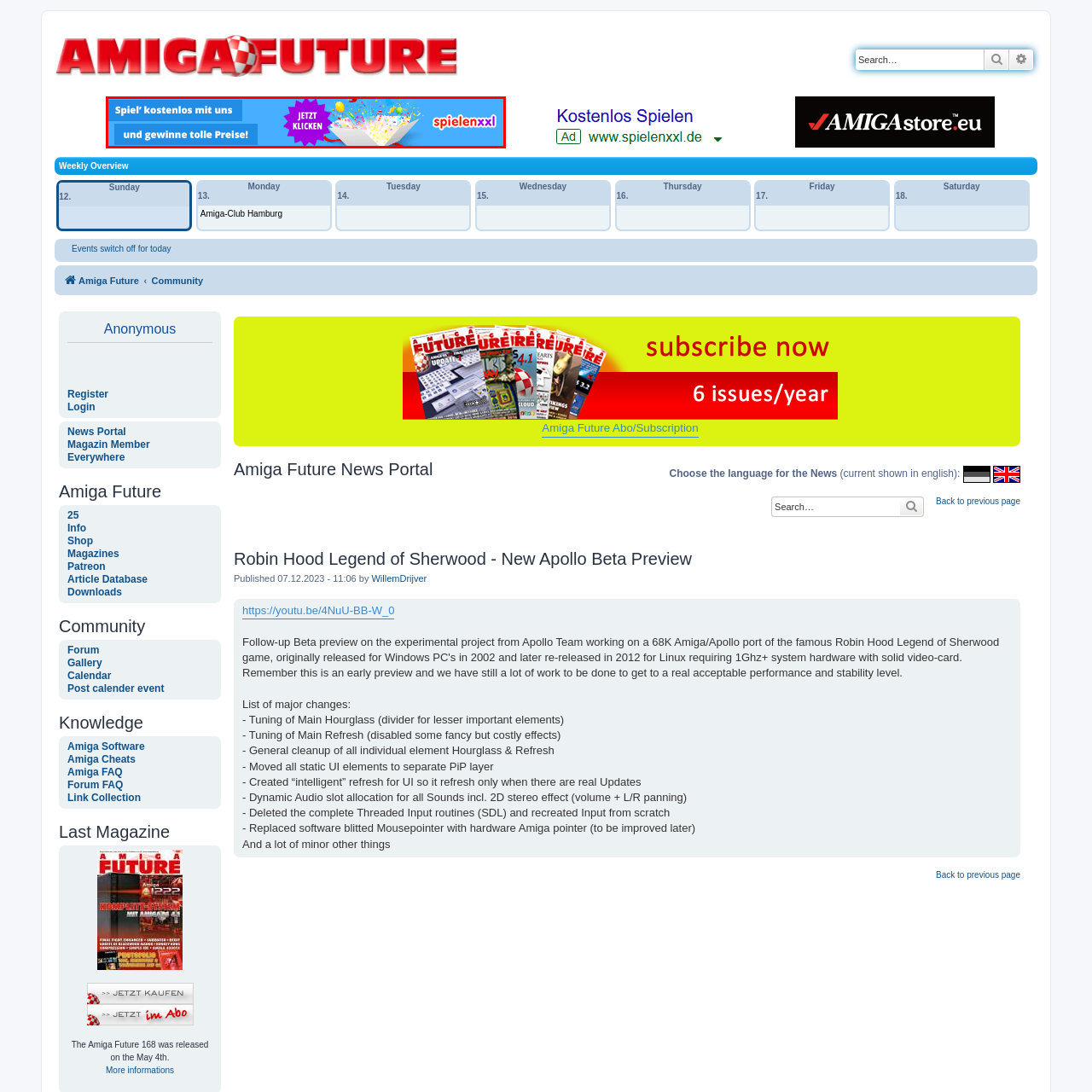What is the tone of the banner?
Inspect the image enclosed within the red bounding box and provide a detailed answer to the question, using insights from the image.

The vibrant design, colorful explosion of confetti, and the use of phrases like 'Spiel' Kostenlos mit uns' and 'JETZT KLICKEN' create a cheerful and dynamic tone, appealing to those interested in gaming and giveaways.